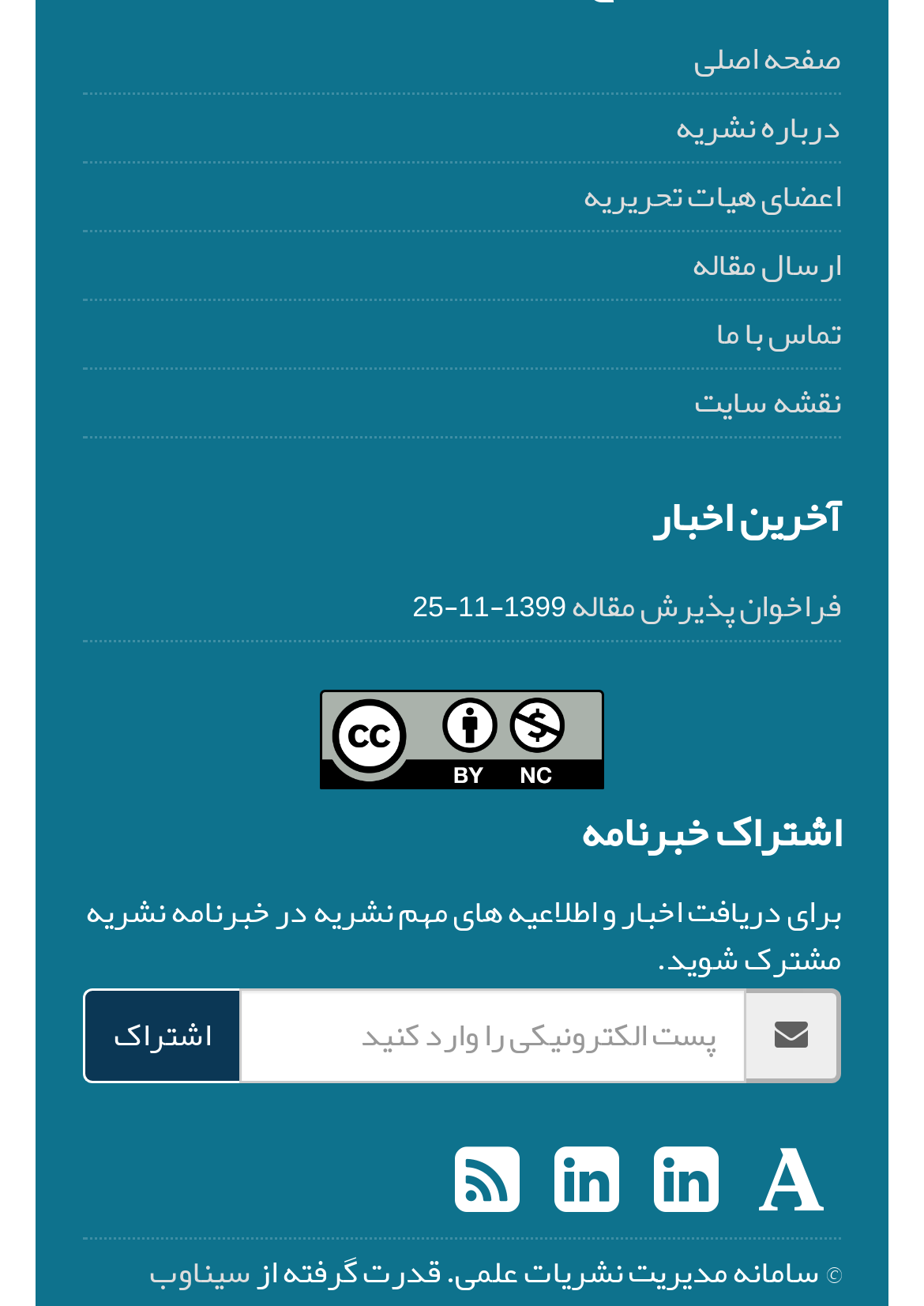Specify the bounding box coordinates (top-left x, top-left y, bottom-right x, bottom-right y) of the UI element in the screenshot that matches this description: اعضای هیات تحریریه

[0.631, 0.126, 0.91, 0.175]